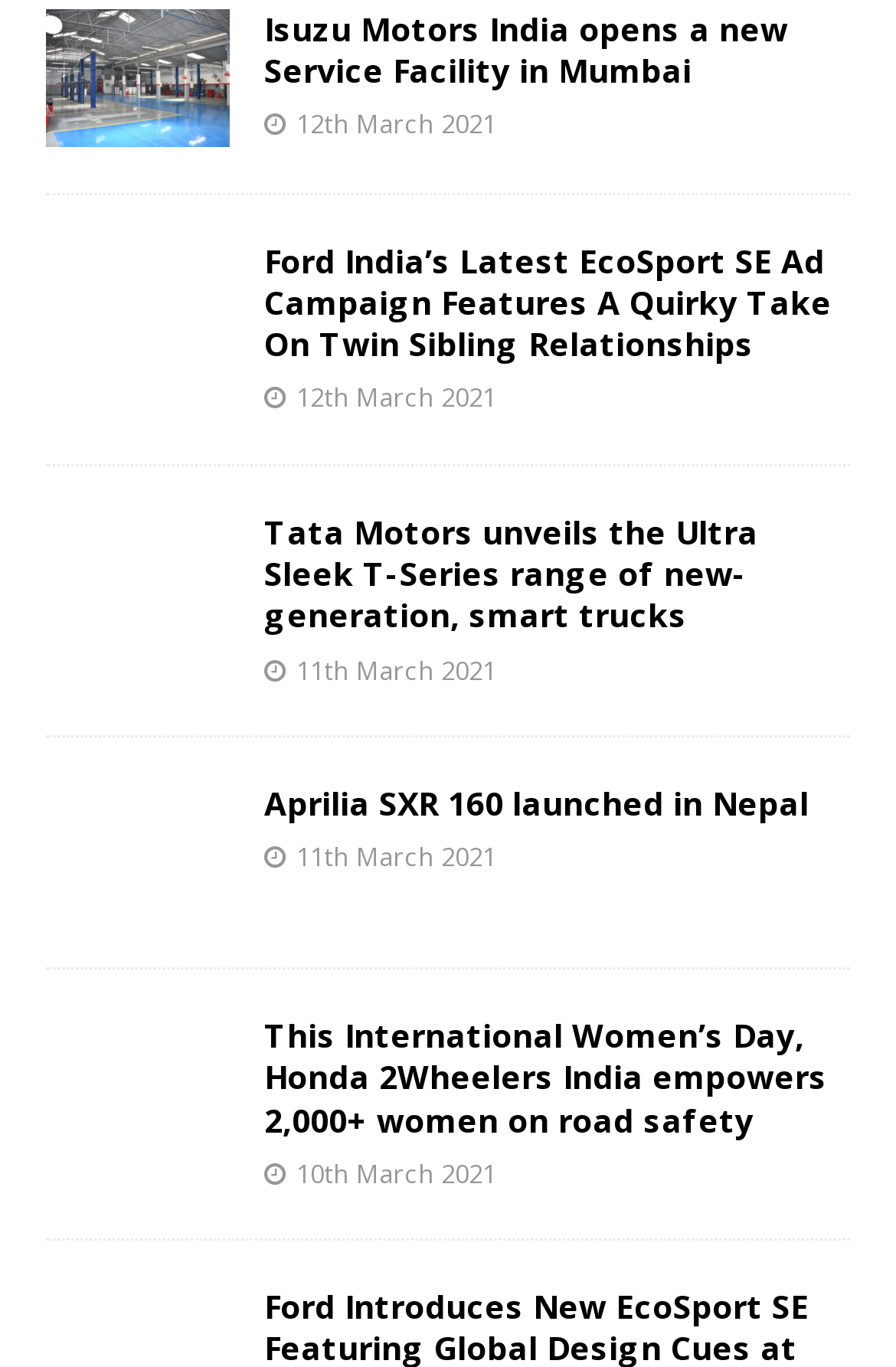Please locate the bounding box coordinates of the element that should be clicked to achieve the given instruction: "Read news about Isuzu Motors India".

[0.051, 0.006, 0.256, 0.107]